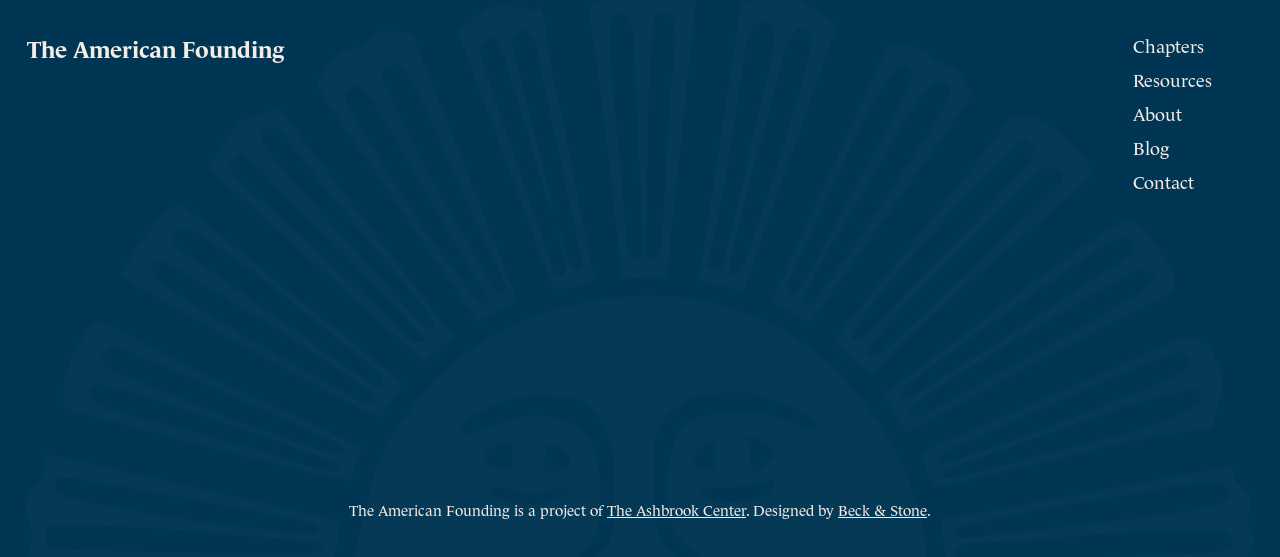Identify the bounding box coordinates for the UI element described as: "Beck & Stone". The coordinates should be provided as four floats between 0 and 1: [left, top, right, bottom].

[0.655, 0.894, 0.724, 0.932]